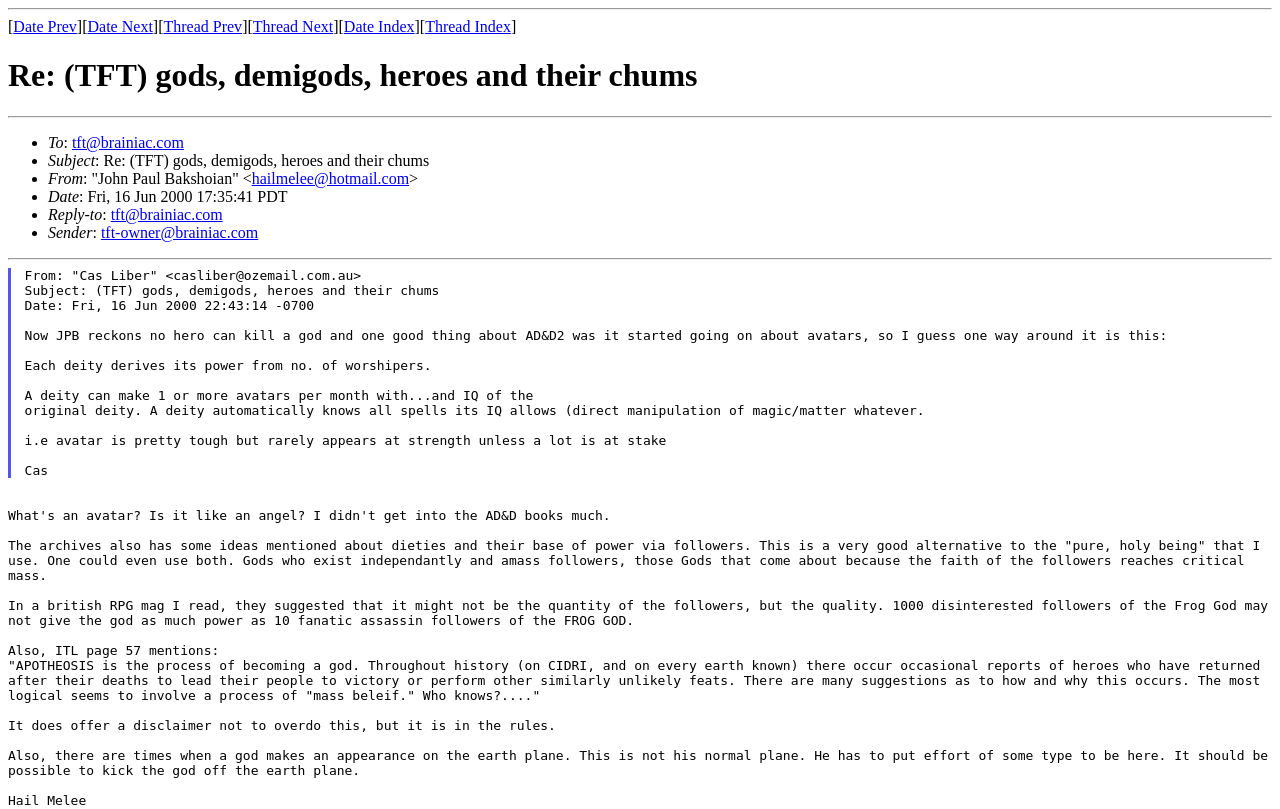Find the bounding box coordinates of the UI element according to this description: "Phones: 608-772-8020".

None